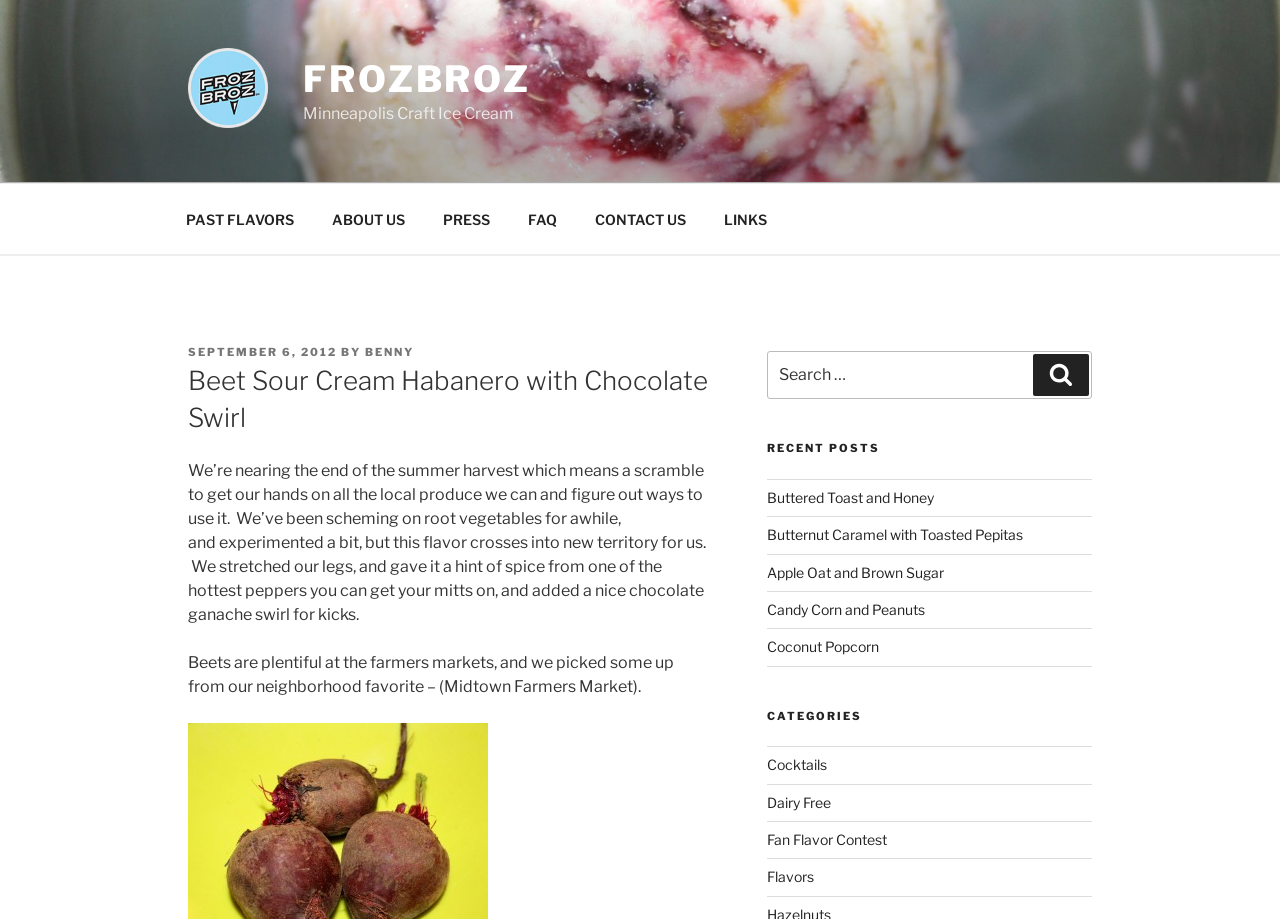Please specify the bounding box coordinates of the clickable region to carry out the following instruction: "View the ABOUT US page". The coordinates should be four float numbers between 0 and 1, in the format [left, top, right, bottom].

[0.245, 0.212, 0.33, 0.265]